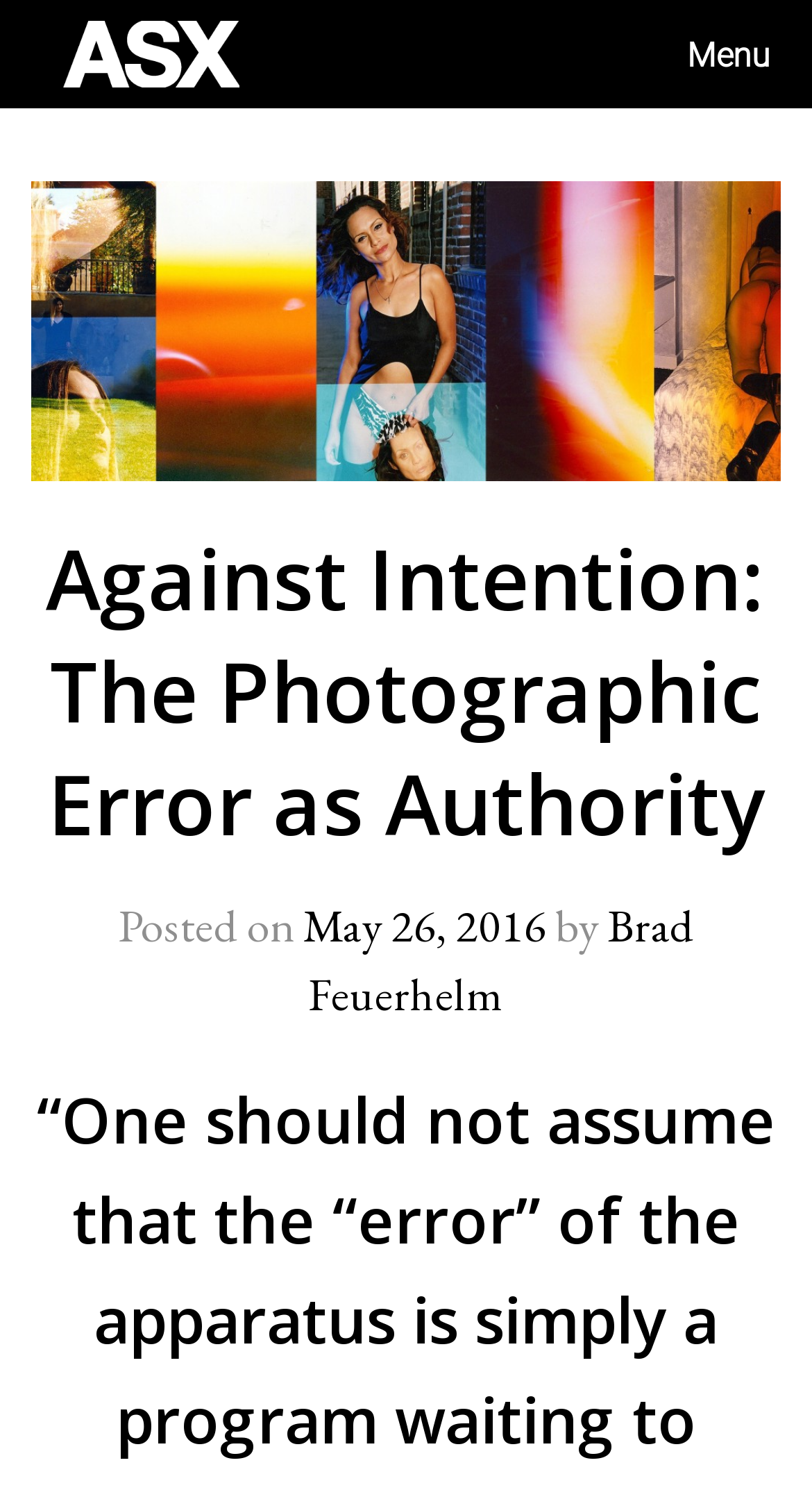Give a concise answer using only one word or phrase for this question:
What is the title of the article?

Against Intention: The Photographic Error as Authority